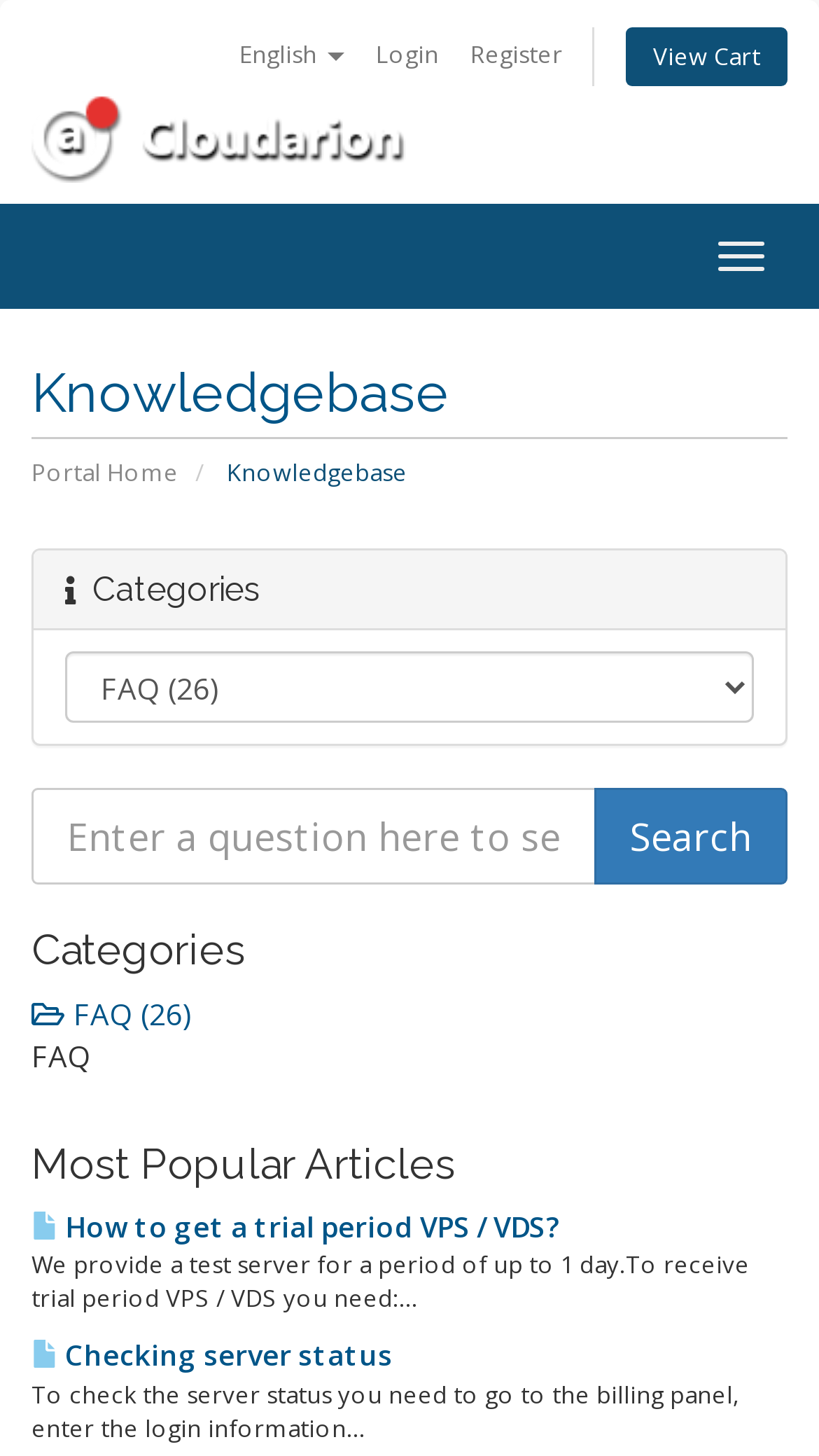Describe all visible elements and their arrangement on the webpage.

The webpage is a knowledgebase for Cloudarion, featuring a navigation menu at the top with links to English, Login, Register, and View Cart. Below the navigation menu, there is a logo of Cloudarion, which is an image. 

To the right of the logo, there is a button to toggle navigation. Below the logo, there is a heading that reads "Knowledgebase". Underneath, there are two links: "Portal Home" and a text "Knowledgebase". 

Further down, there is a heading with an icon that says "Categories", followed by a combobox. Below the combobox, there is a layout table with a search bar and a search button. 

The main content of the webpage is divided into three sections. The first section is headed "Categories" and features a link to "FAQ" with 26 articles. The second section is headed "Most Popular Articles" and features two links to articles: "How to get a trial period VPS / VDS?" and "Checking server status". Each article link is accompanied by a brief summary of the article.